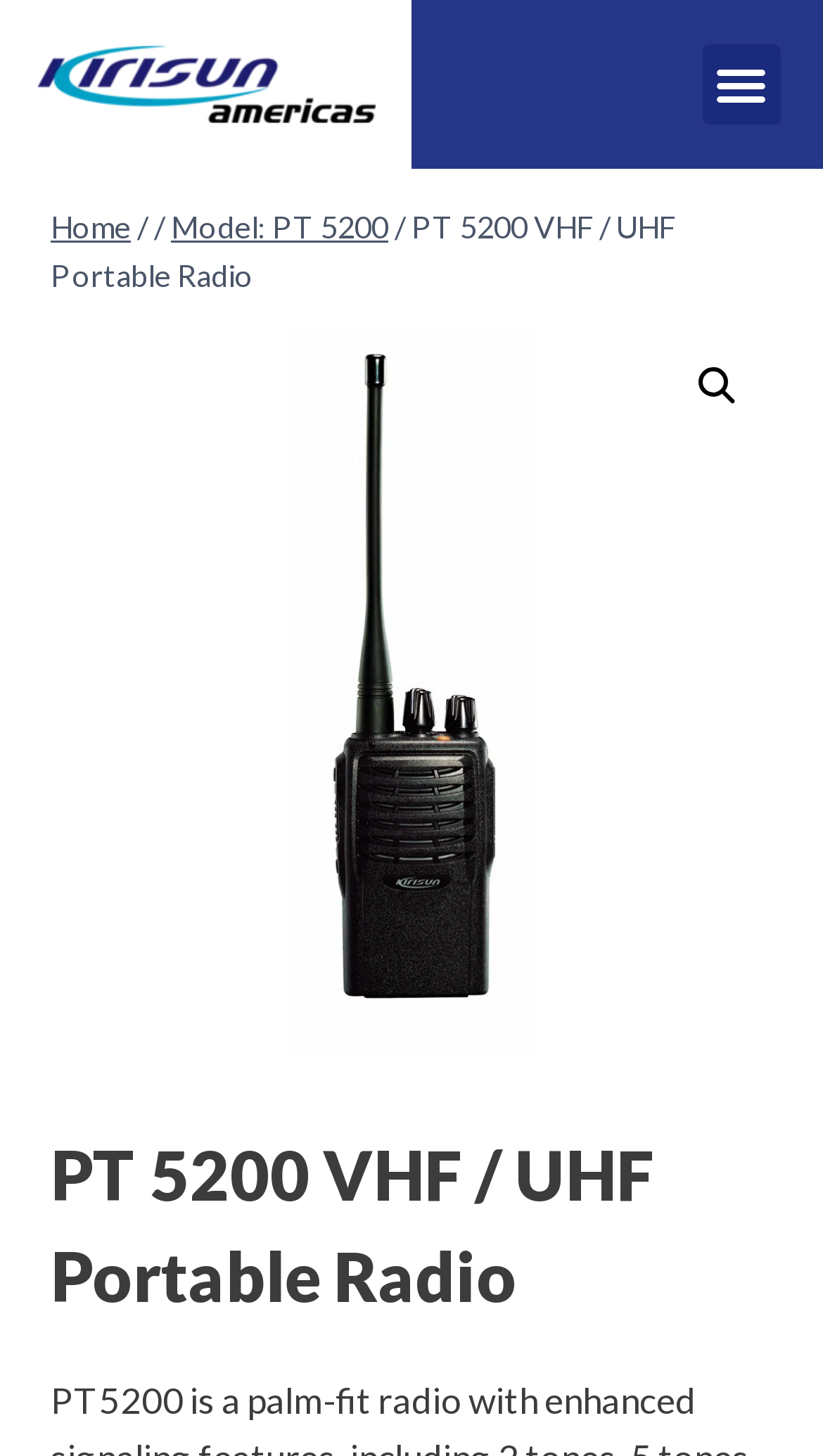Explain the webpage in detail.

The webpage is about the PT 5200 VHF/UHF Portable Radio, a palm-fit radio with enhanced signaling features. At the top left, there is a link with no text. Next to it, on the top right, is a button labeled "Menu Toggle" that is not expanded. 

Below the top section, there is a navigation section with breadcrumbs, which includes links to "Home" and "Model: PT 5200", separated by a slash. The title "PT 5200 VHF / UHF Portable Radio" is also present in this section.

On the right side of the navigation section, there is a search icon represented by a magnifying glass emoji. 

Below the navigation section, there is a large image that takes up most of the page, showcasing the PT 5200 radio. 

At the bottom of the page, there is a heading with the same title as the page, "PT 5200 VHF / UHF Portable Radio". 

Additionally, there are three links at the top of the page, one of which is a download link for the user manual, another for downloading a brochure, and the third has no text.